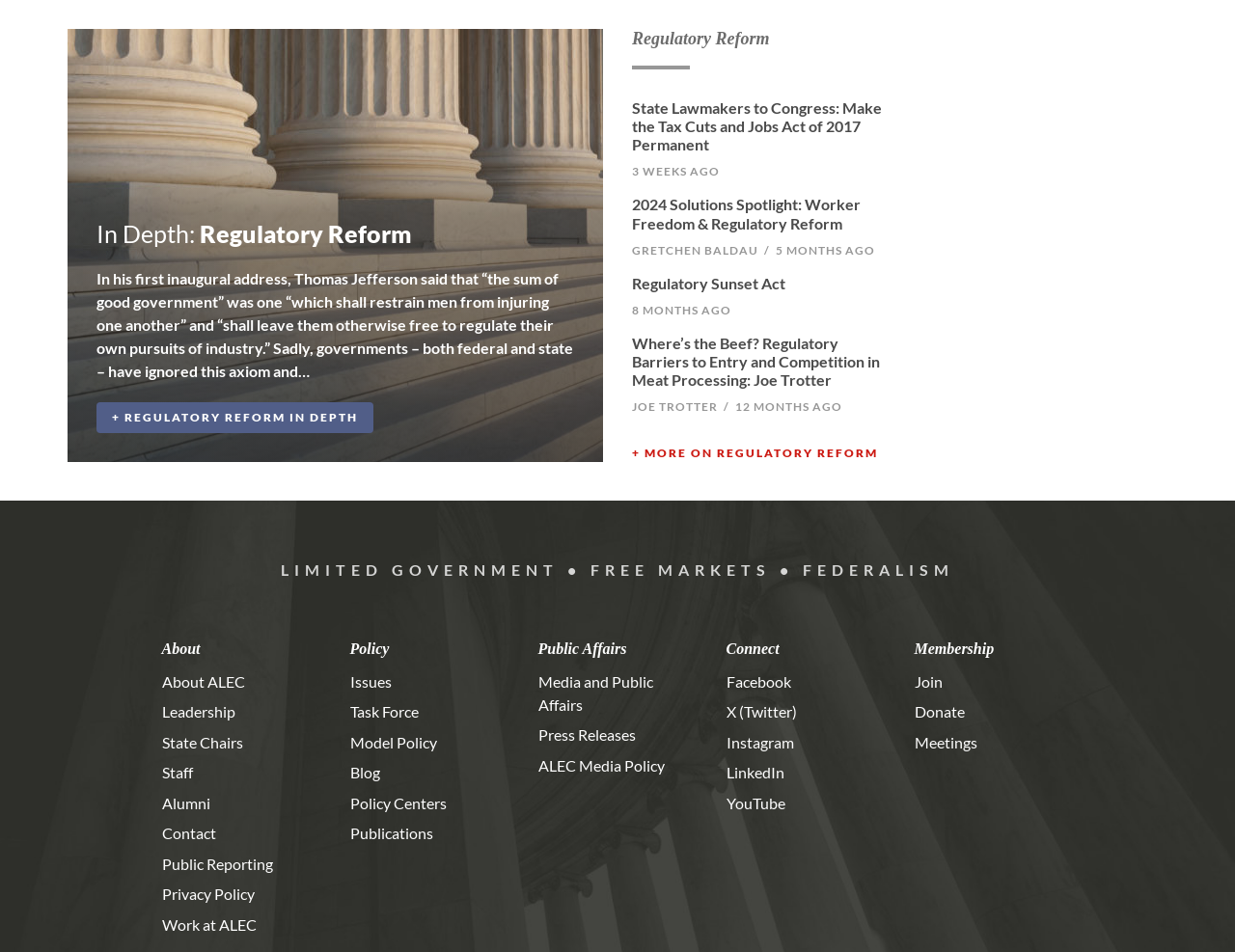Refer to the element description Submit and identify the corresponding bounding box in the screenshot. Format the coordinates as (top-left x, top-left y, bottom-right x, bottom-right y) with values in the range of 0 to 1.

None